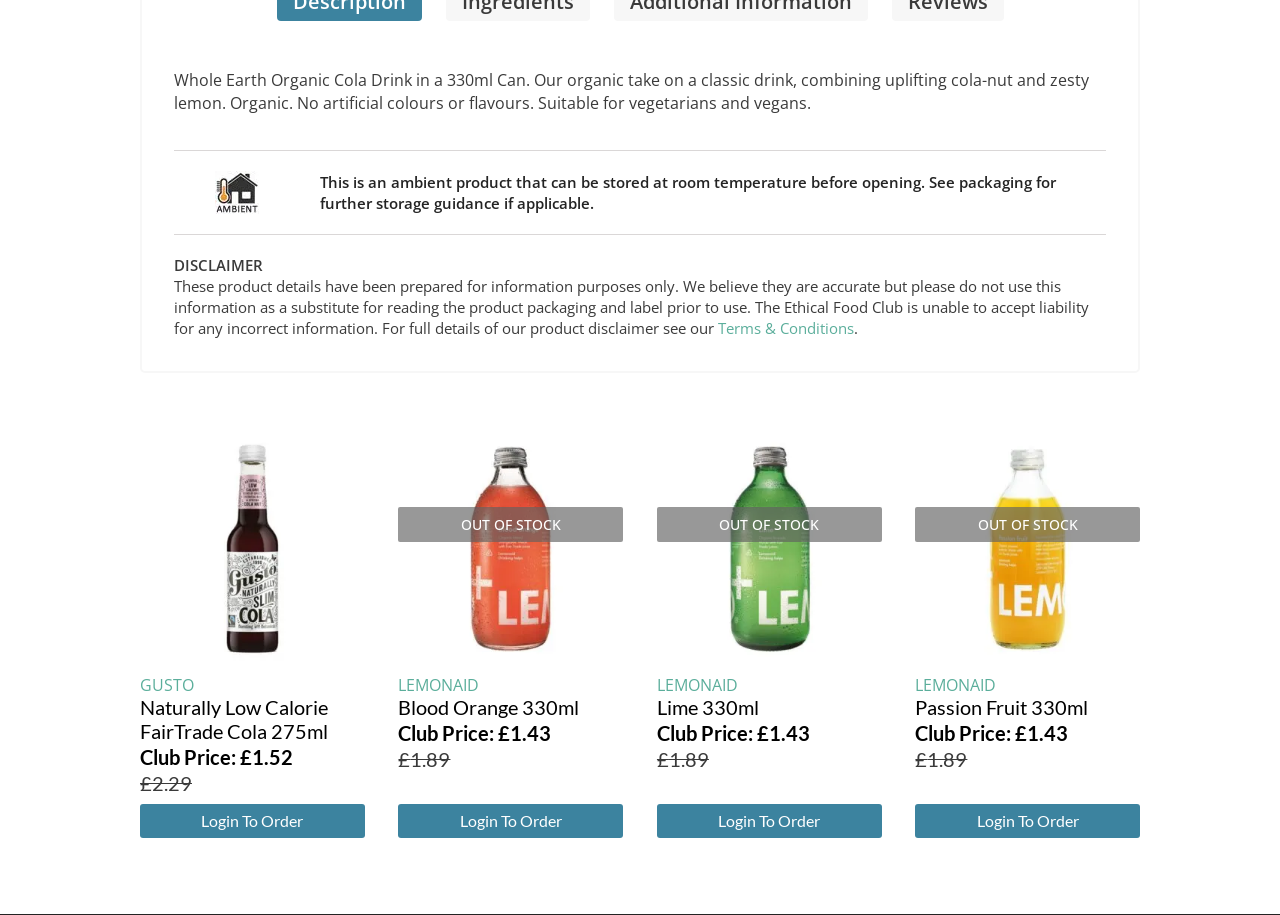Give a one-word or short phrase answer to the question: 
What is the price of Gusto Naturally Low Calorie FairTrade Cola?

£1.52